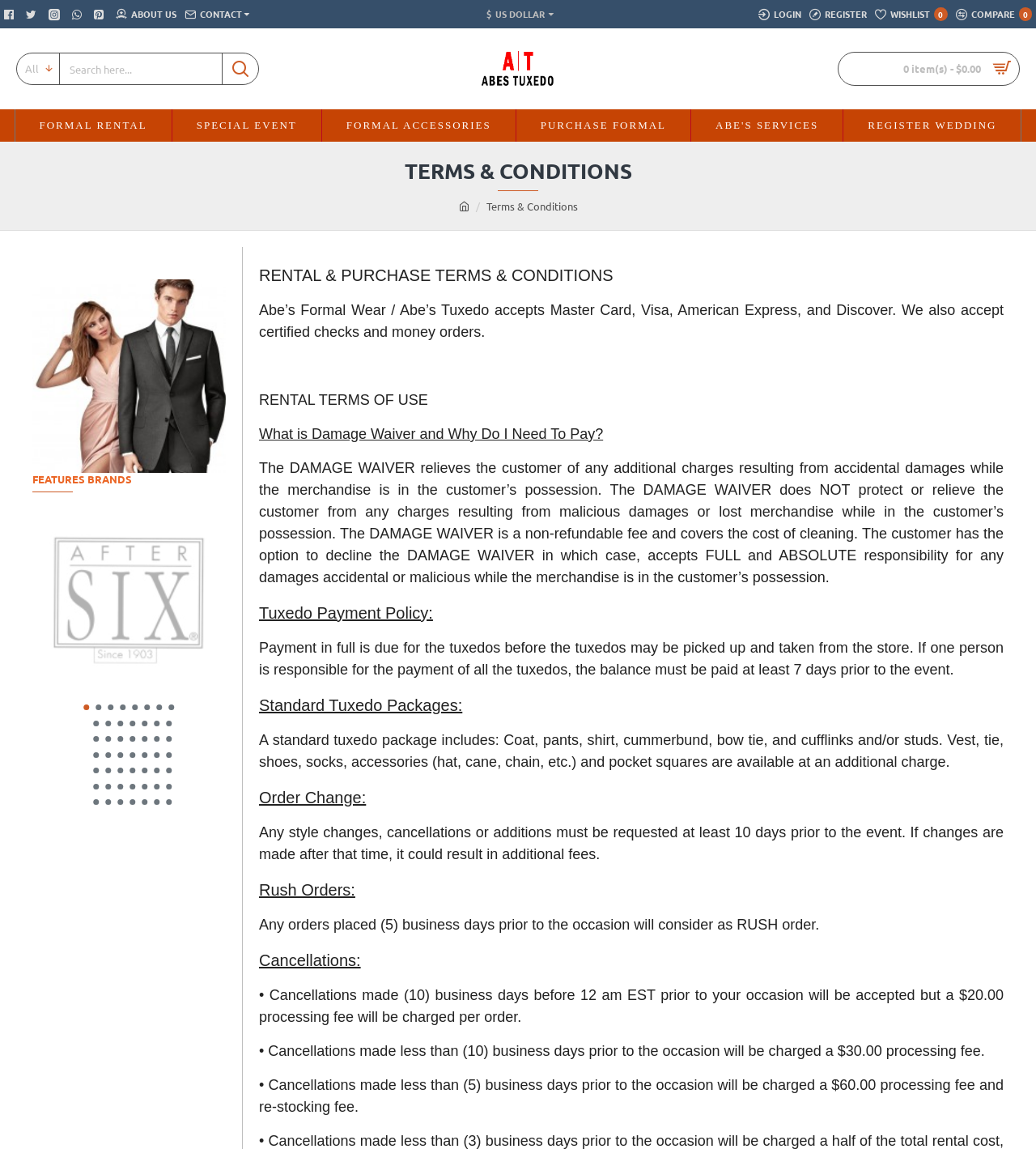Please locate the bounding box coordinates of the element that needs to be clicked to achieve the following instruction: "Login to the website". The coordinates should be four float numbers between 0 and 1, i.e., [left, top, right, bottom].

[0.728, 0.0, 0.777, 0.025]